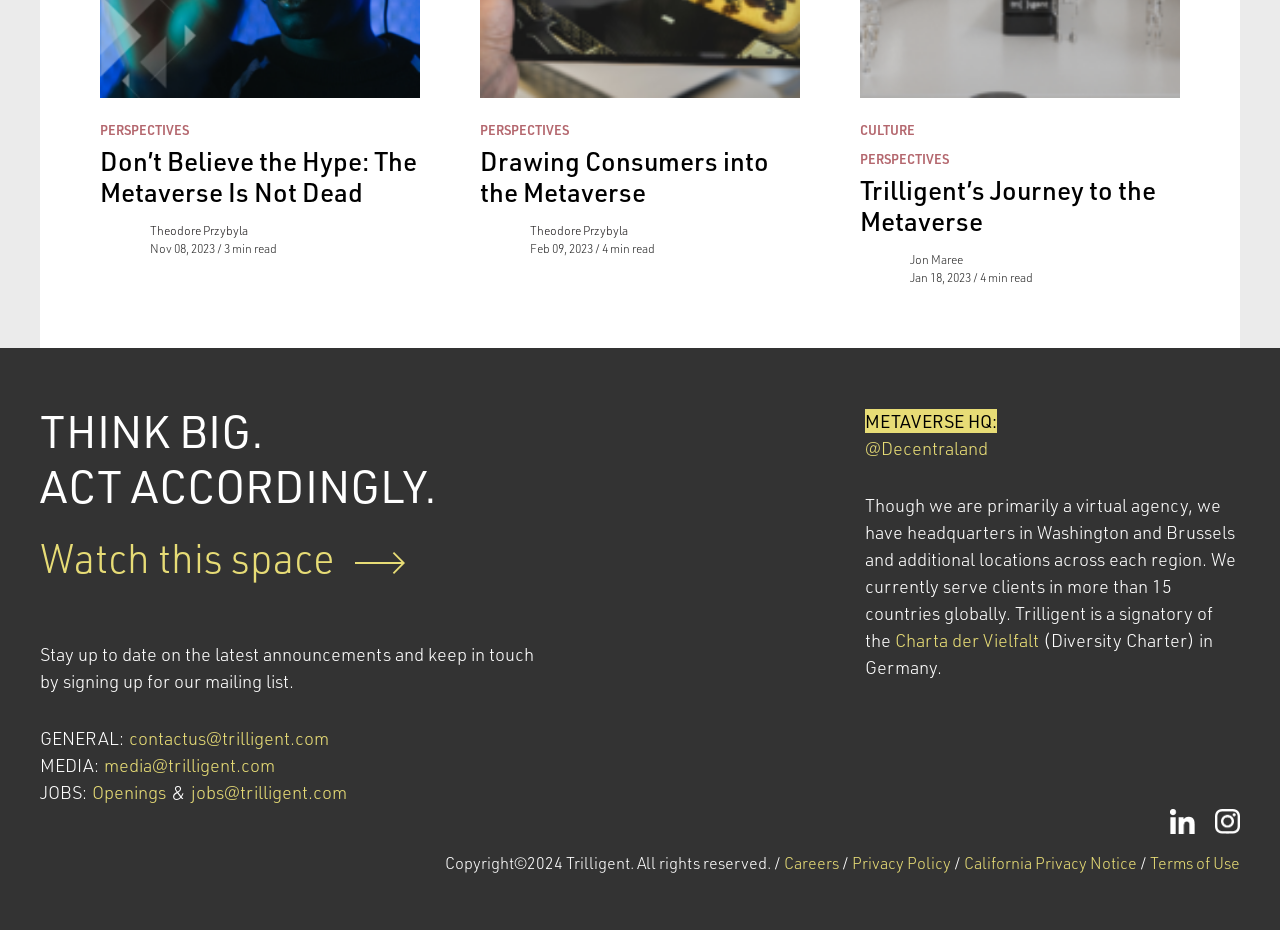Please identify the bounding box coordinates of the element's region that needs to be clicked to fulfill the following instruction: "Follow Trilligent on LinkedIn". The bounding box coordinates should consist of four float numbers between 0 and 1, i.e., [left, top, right, bottom].

[0.914, 0.868, 0.934, 0.894]